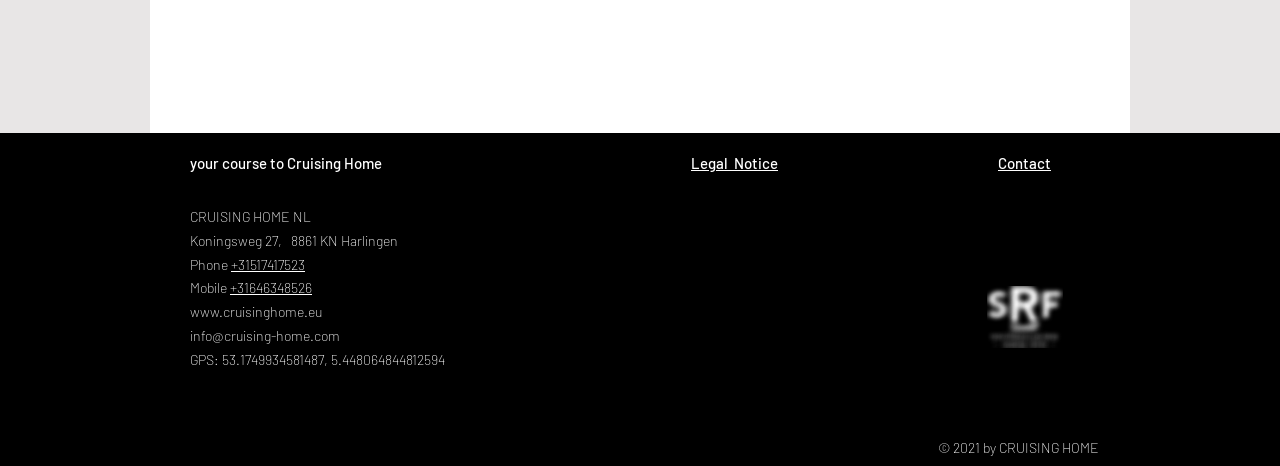Answer succinctly with a single word or phrase:
What is the phone number?

+31517417523